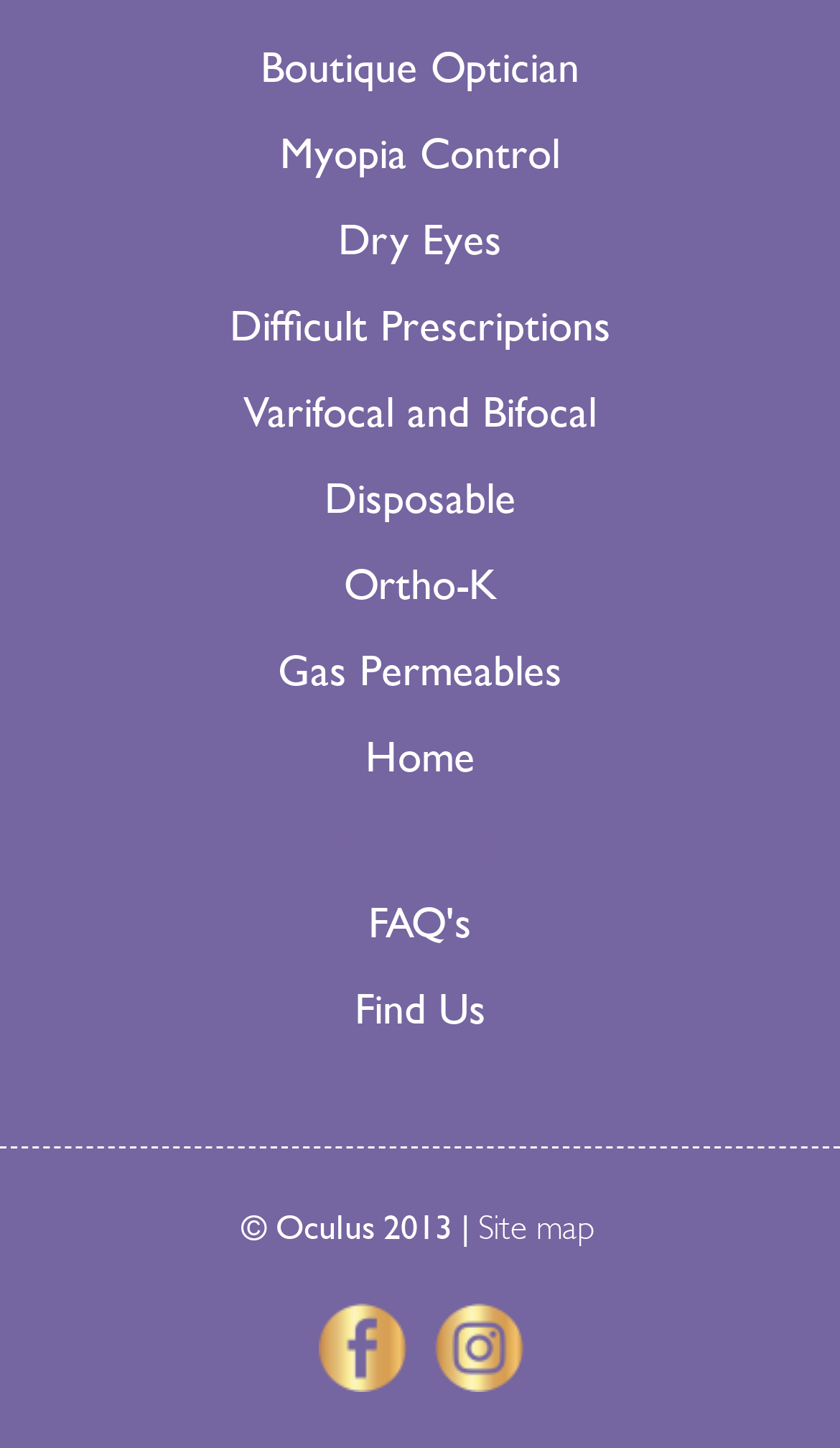Extract the bounding box coordinates for the HTML element that matches this description: "Boutique Optician". The coordinates should be four float numbers between 0 and 1, i.e., [left, top, right, bottom].

[0.038, 0.031, 0.962, 0.066]